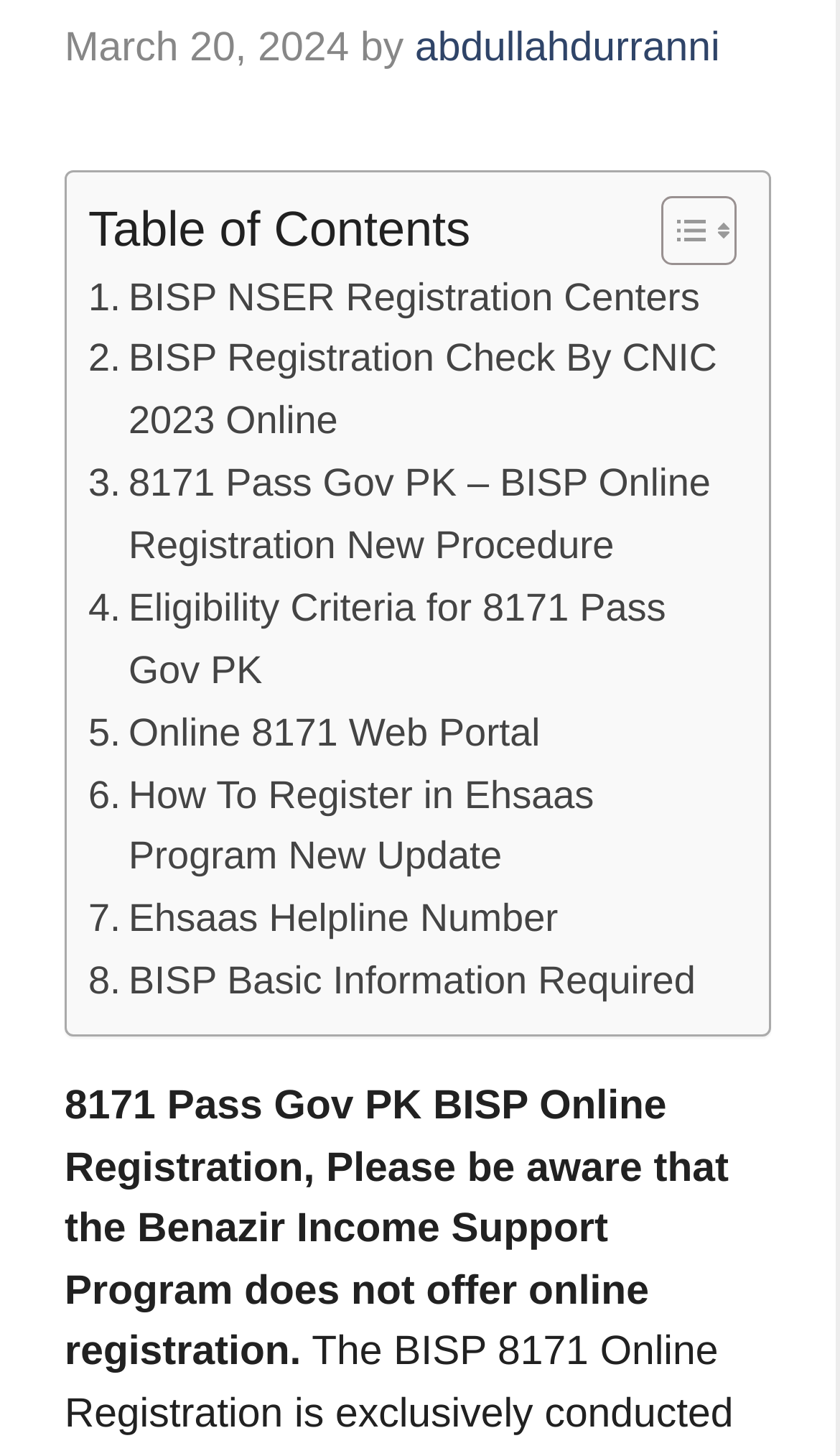How many links are present in the Table of Contents section?
Refer to the screenshot and respond with a concise word or phrase.

7